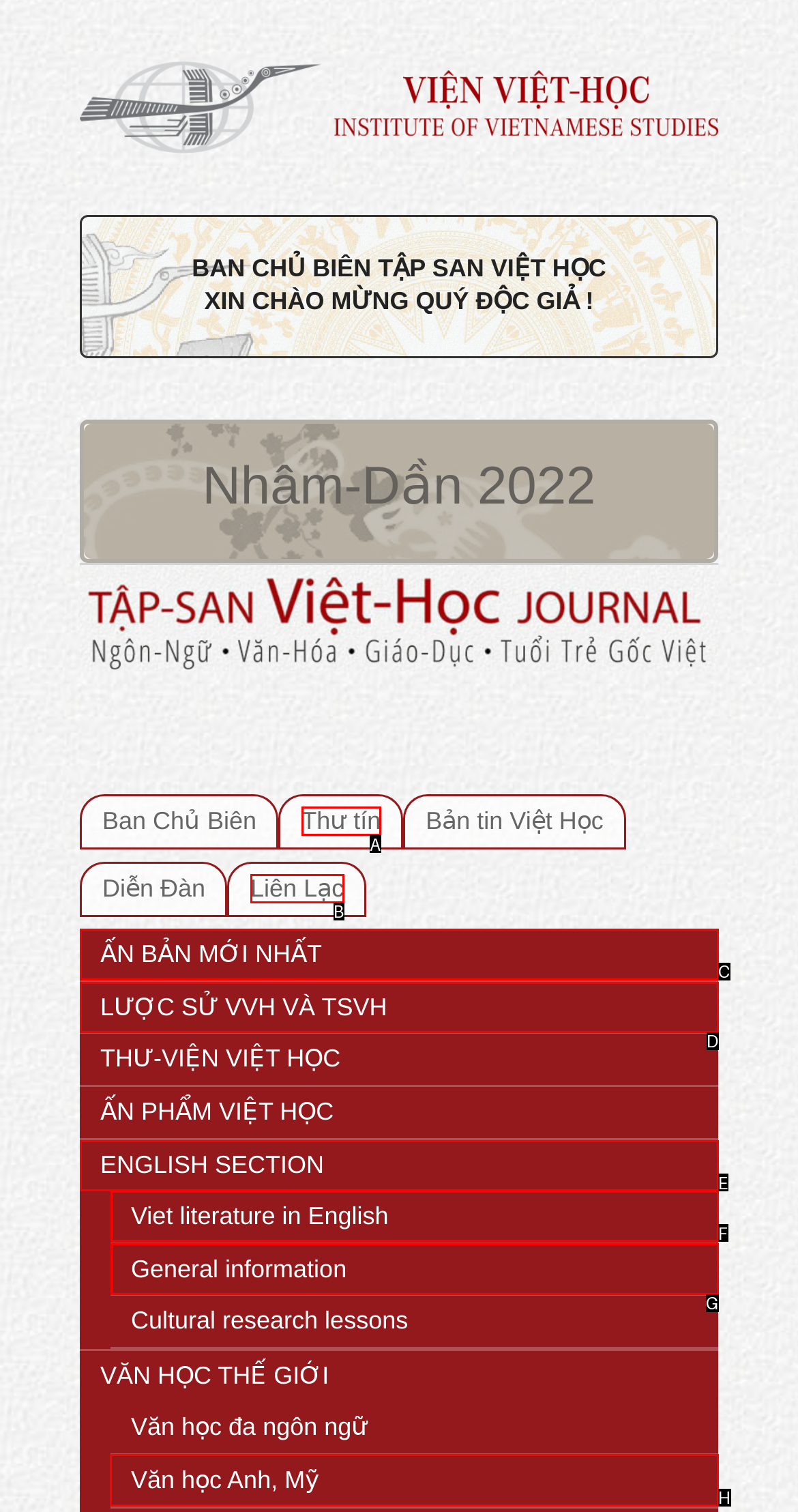Find the option you need to click to complete the following instruction: Check Văn học Anh, Mỹ
Answer with the corresponding letter from the choices given directly.

H